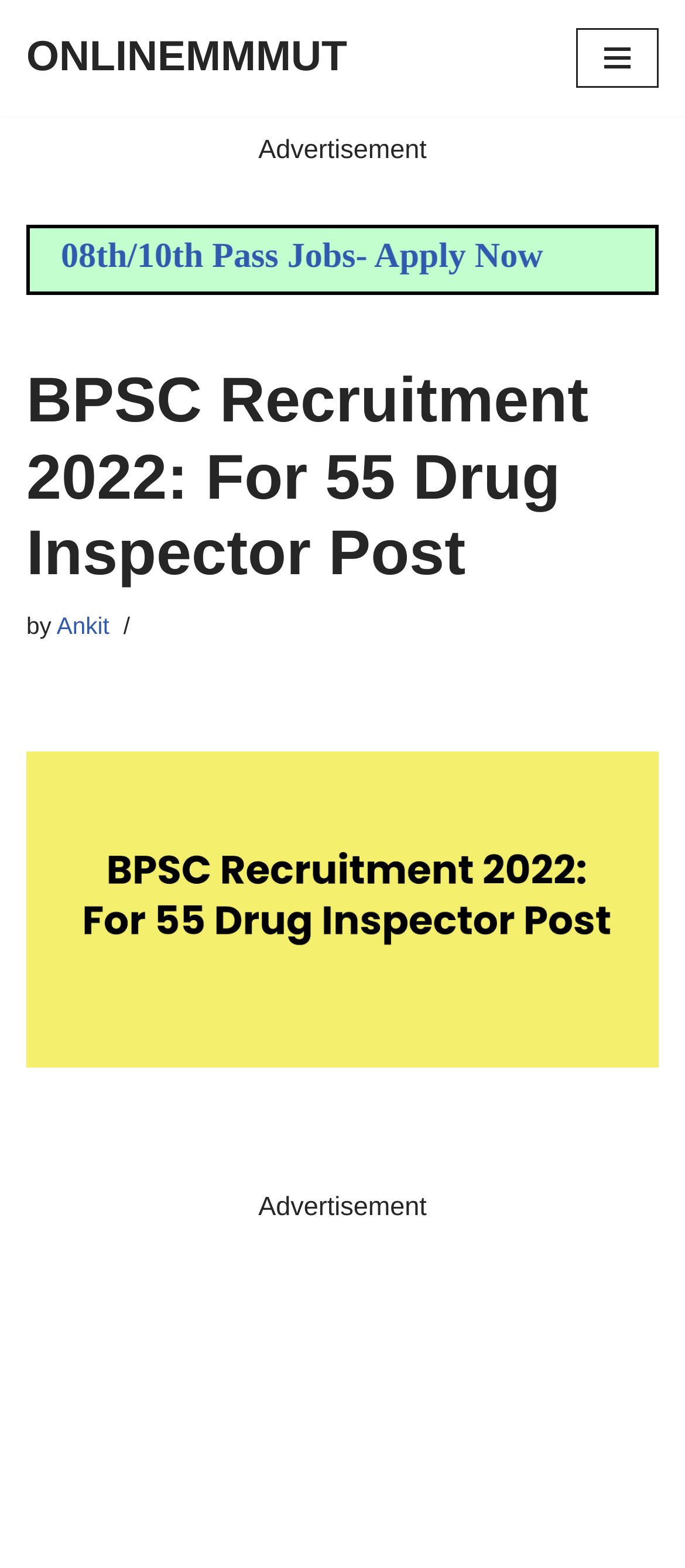Reply to the question with a single word or phrase:
What is the navigation menu status?

Not expanded